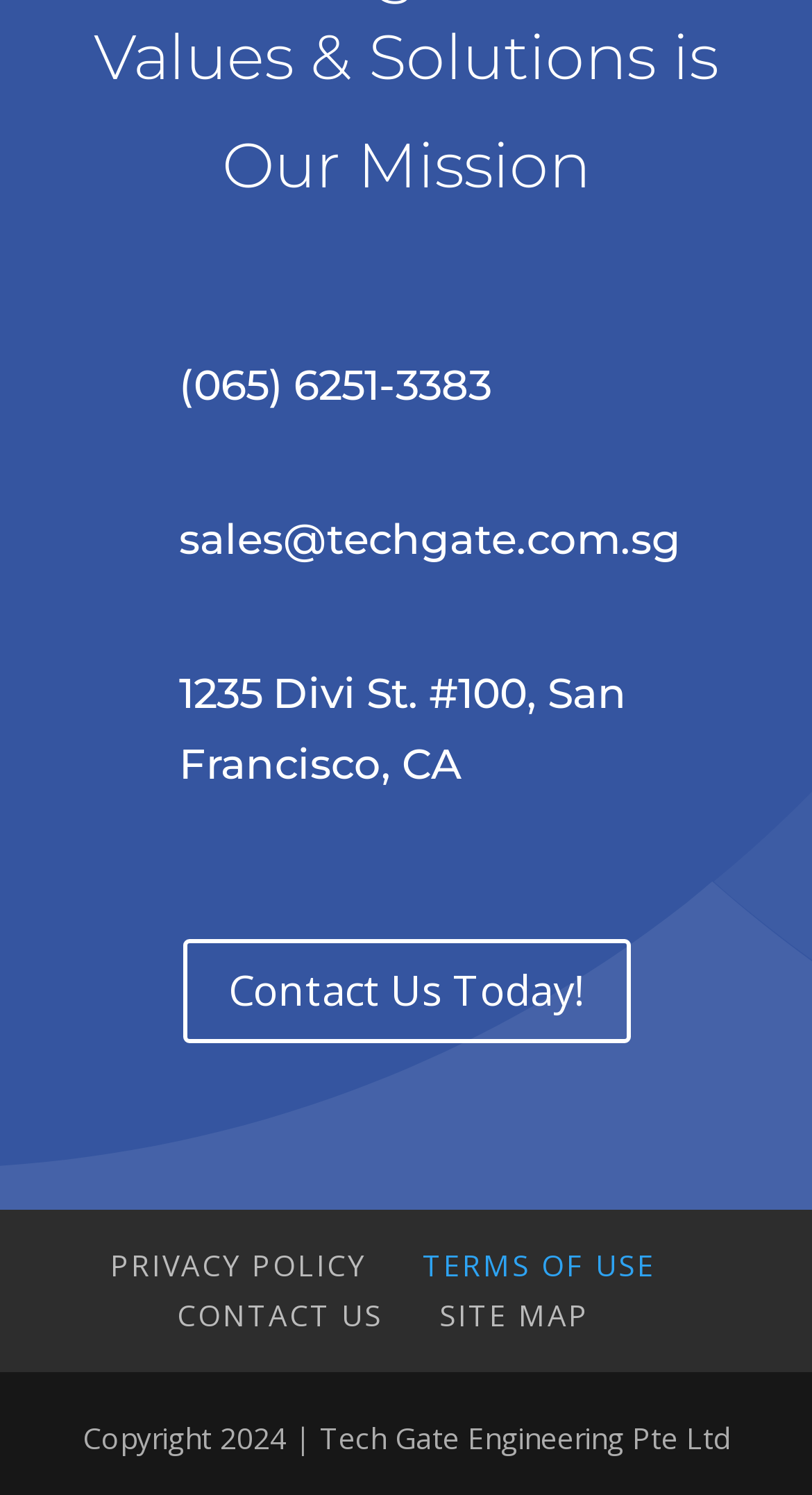What is the company's email address?
Respond to the question with a single word or phrase according to the image.

sales@techgate.com.sg